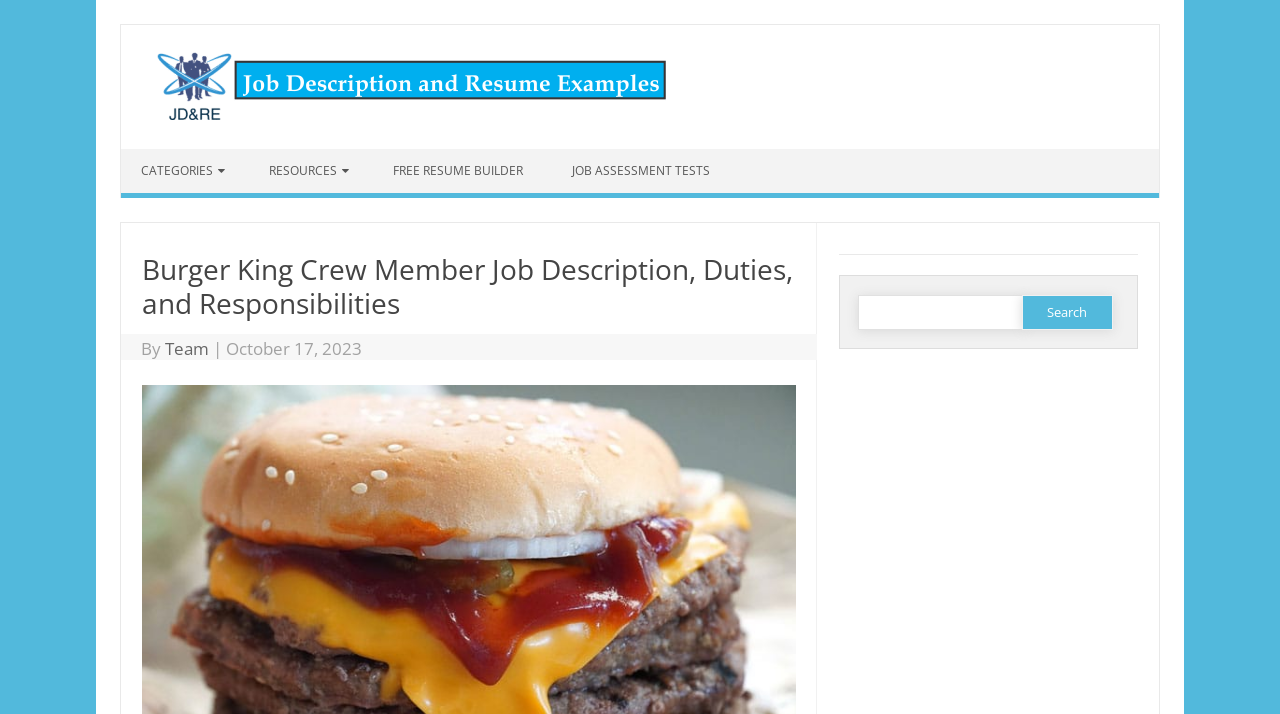Identify the bounding box coordinates for the element you need to click to achieve the following task: "Skip to content". The coordinates must be four float values ranging from 0 to 1, formatted as [left, top, right, bottom].

[0.095, 0.209, 0.185, 0.232]